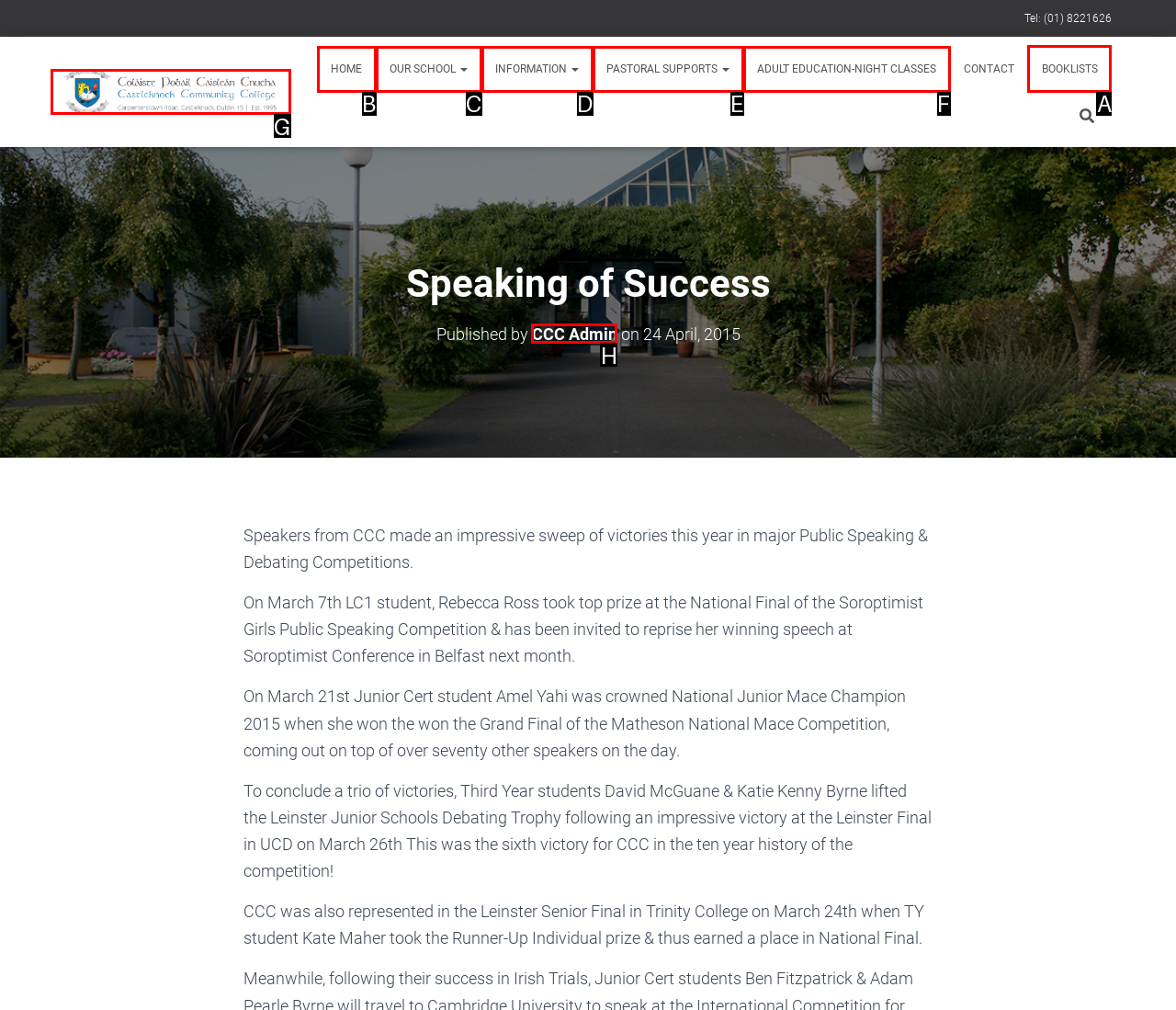Determine the letter of the element you should click to carry out the task: View the BOOKLISTS page
Answer with the letter from the given choices.

A